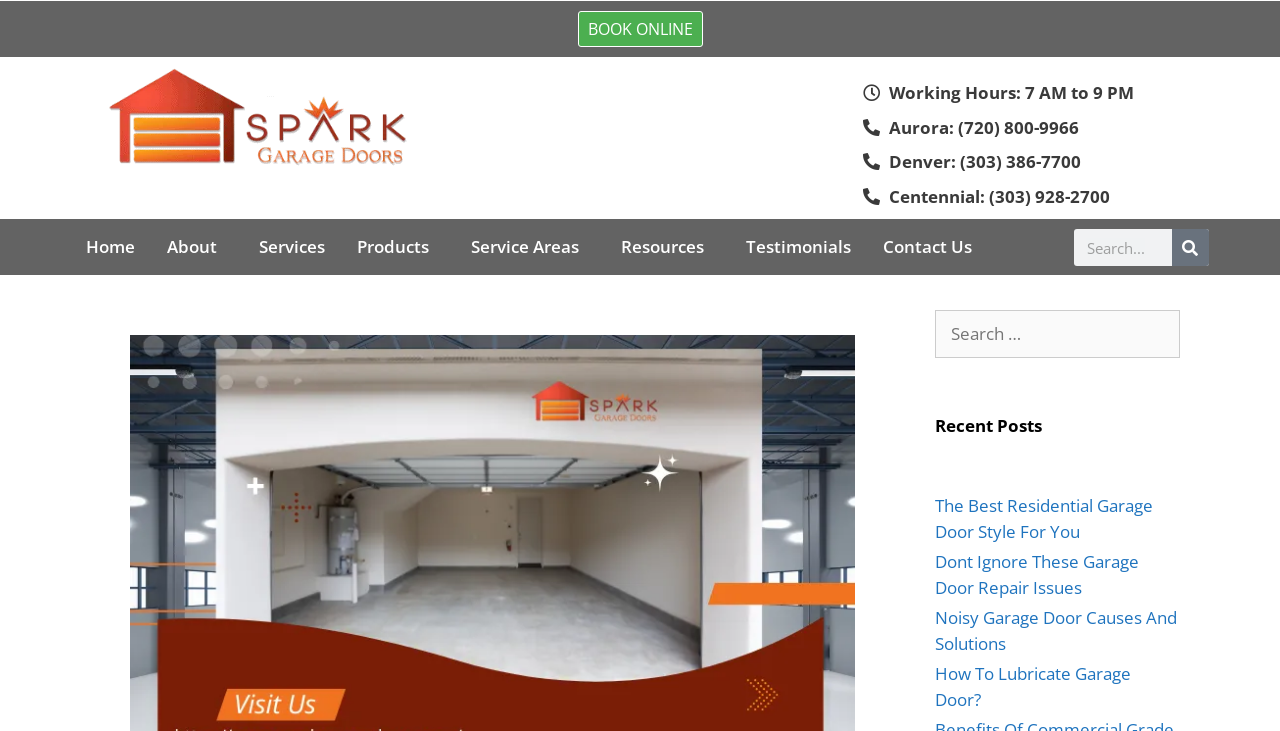Provide the bounding box coordinates for the specified HTML element described in this description: "How To Lubricate Garage Door?". The coordinates should be four float numbers ranging from 0 to 1, in the format [left, top, right, bottom].

[0.73, 0.906, 0.884, 0.972]